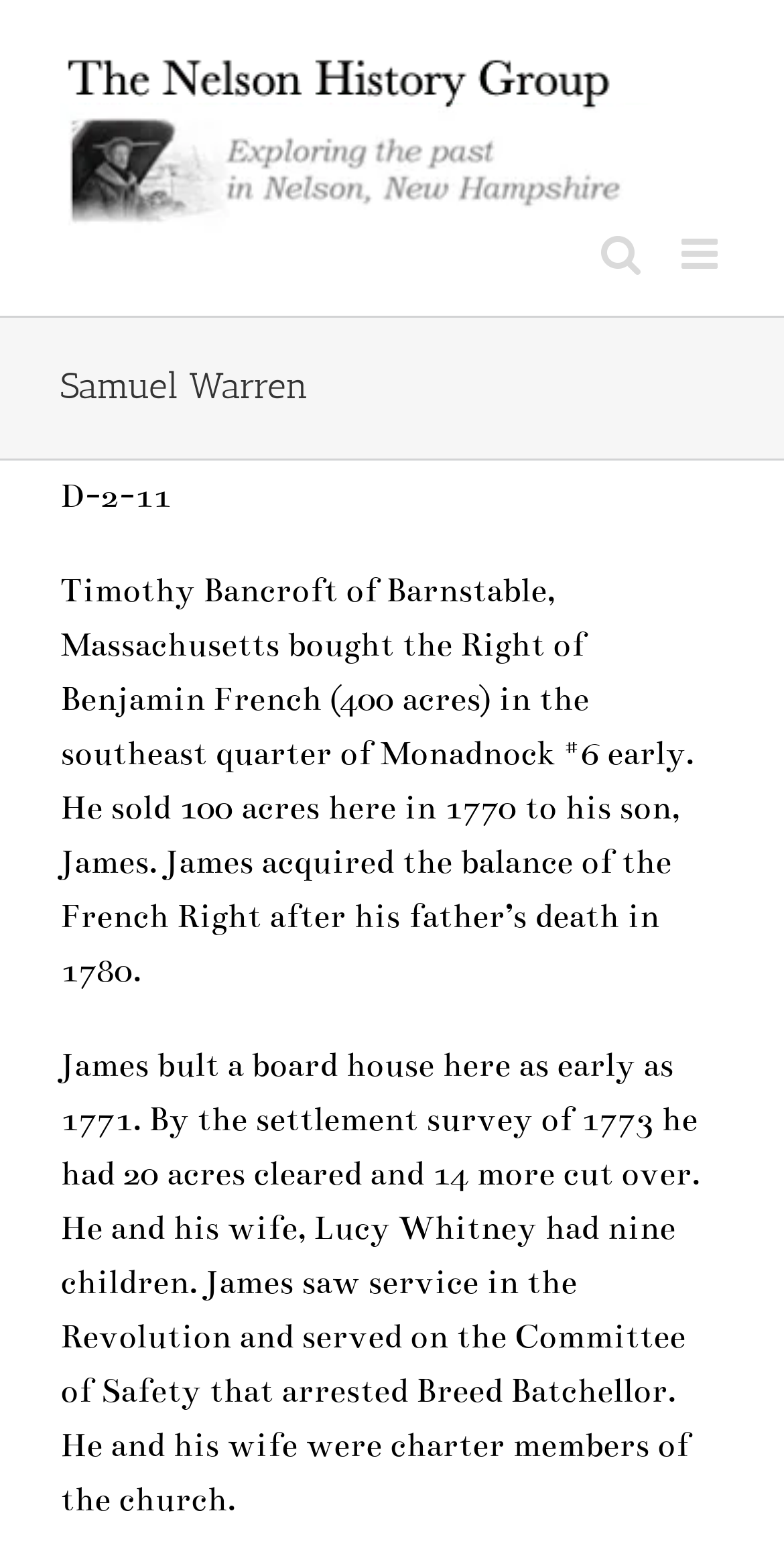Given the webpage screenshot, identify the bounding box of the UI element that matches this description: "Go to Shop".

None